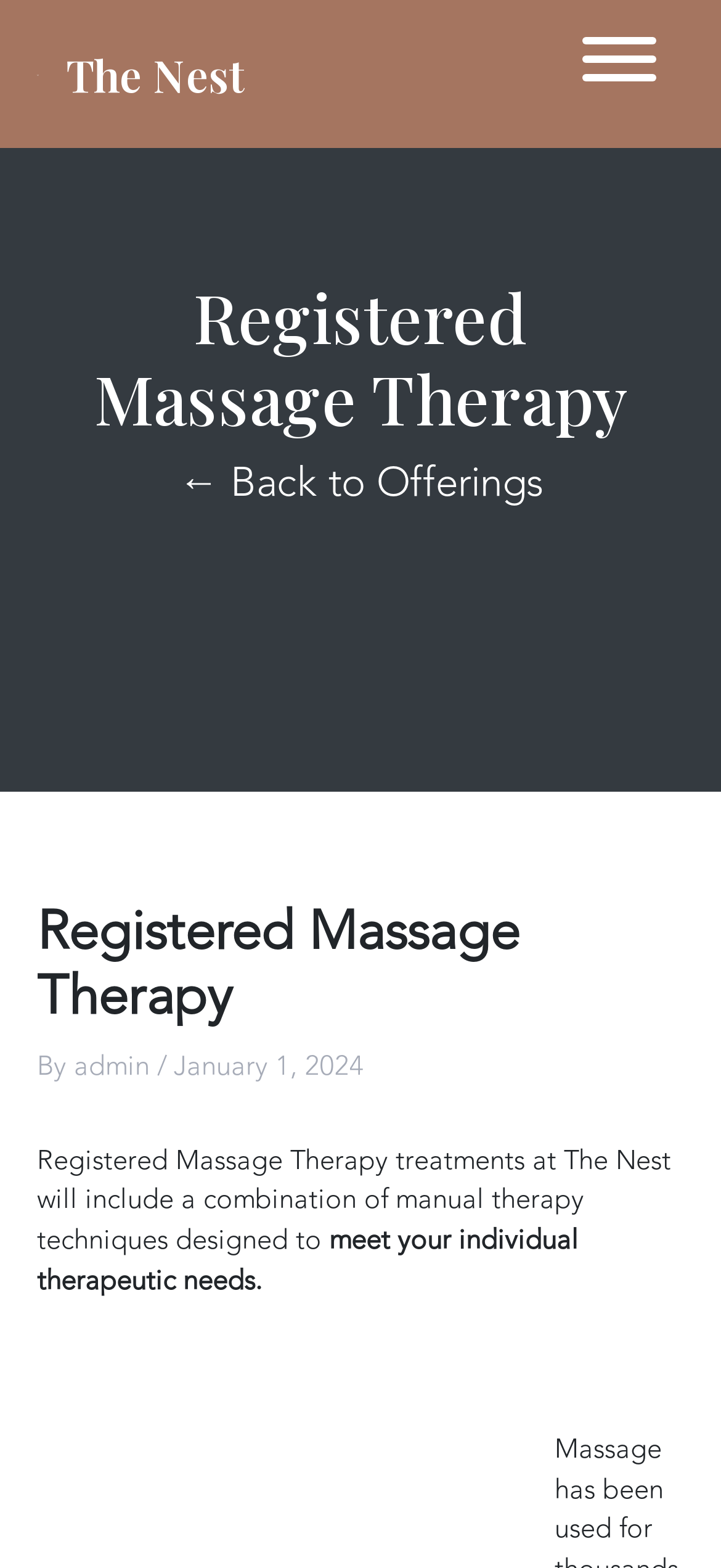What type of therapy is focused on?
Using the image as a reference, deliver a detailed and thorough answer to the question.

The webpage is focused on registered massage therapy, which is a type of therapy that involves manual techniques to meet individual therapeutic needs, as mentioned in the text on the webpage.